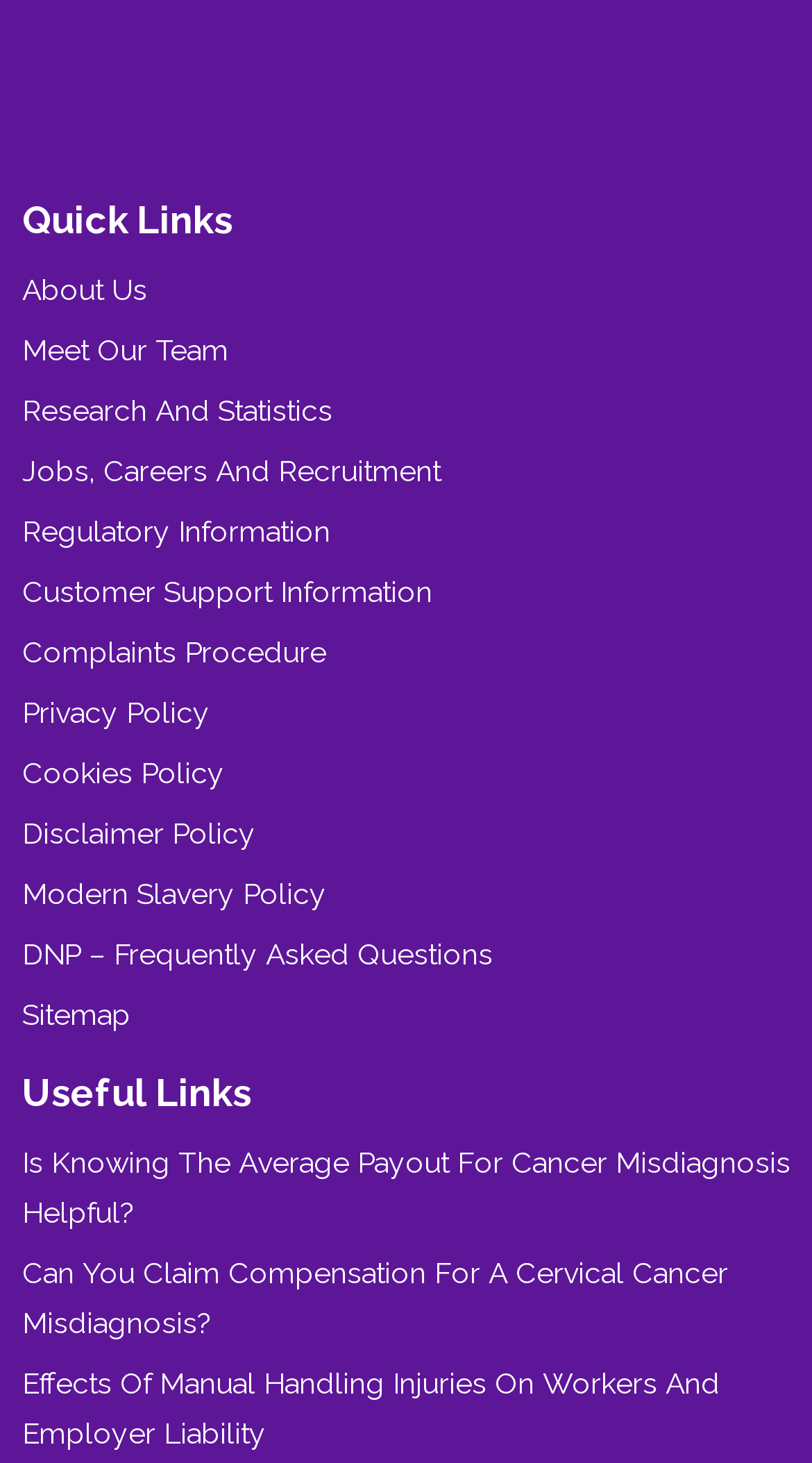Please determine the bounding box coordinates of the area that needs to be clicked to complete this task: 'Read the Disclaimer Policy'. The coordinates must be four float numbers between 0 and 1, formatted as [left, top, right, bottom].

[0.027, 0.553, 0.973, 0.587]